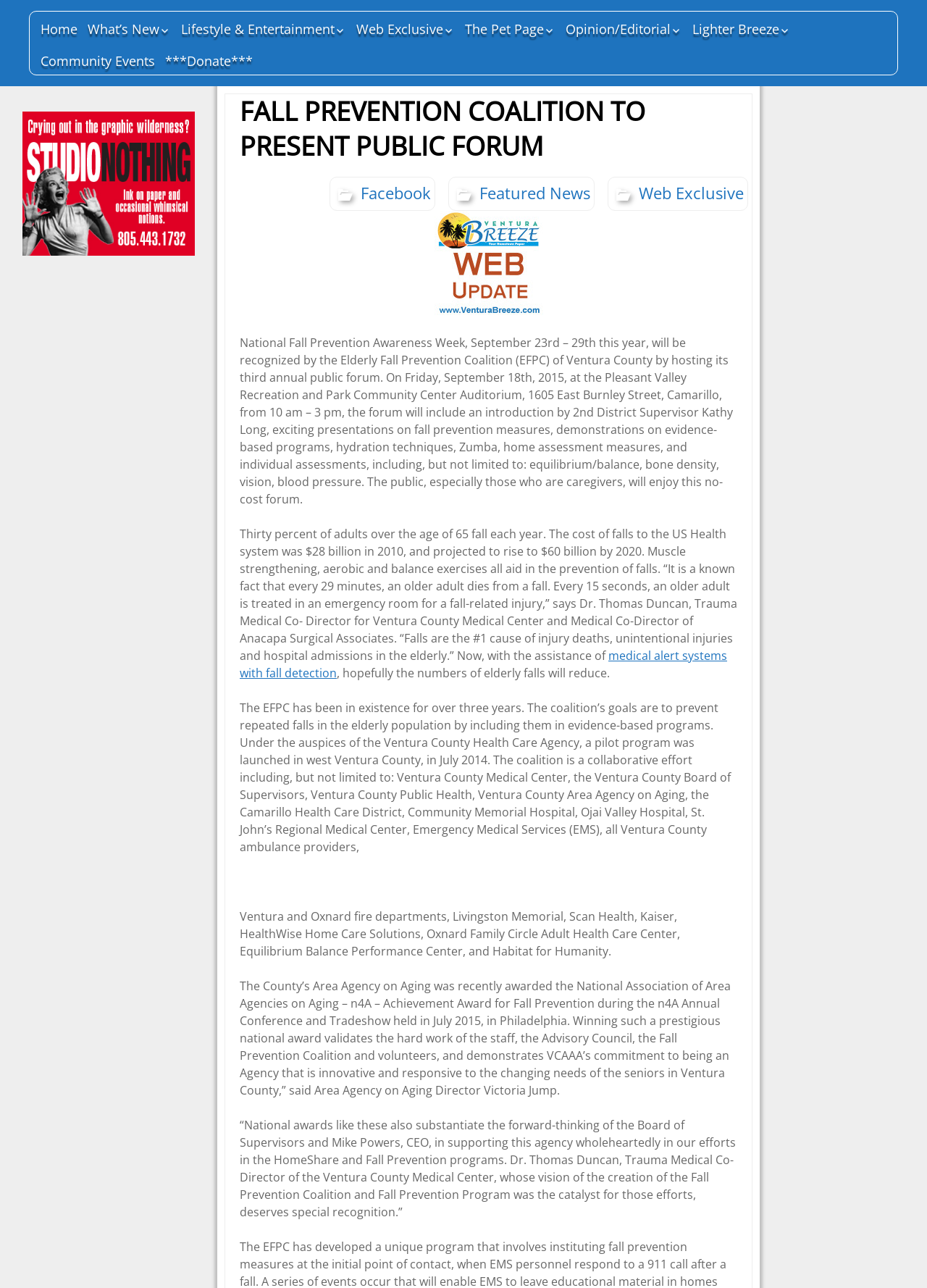Please locate the bounding box coordinates of the region I need to click to follow this instruction: "Read about Fall Prevention Coalition".

[0.243, 0.073, 0.811, 0.127]